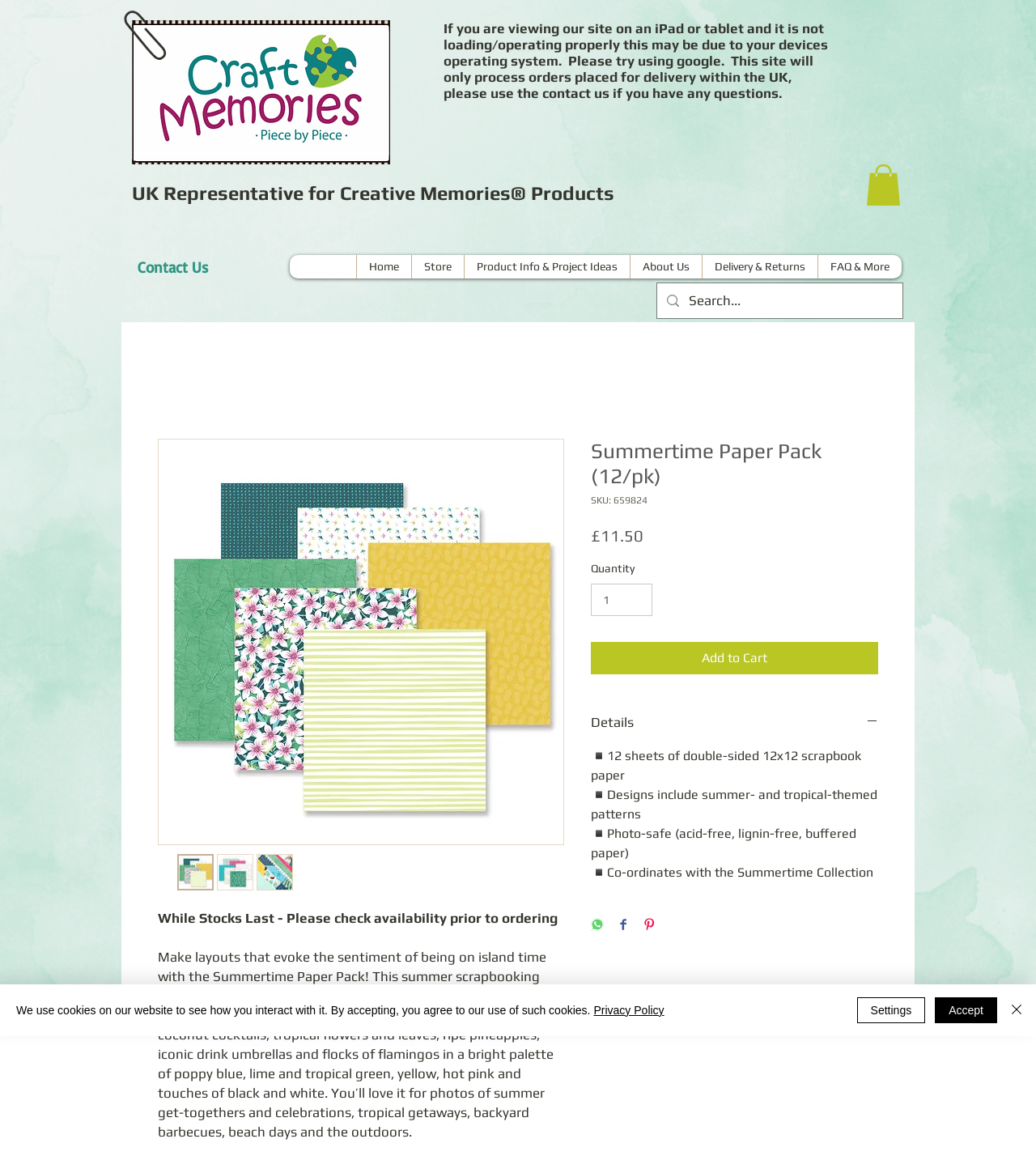What is the availability status of the Summertime Paper Pack?
Please respond to the question with a detailed and well-explained answer.

I found the availability status of the Summertime Paper Pack by looking at the product information section, where it is listed as 'While Stocks Last - Please check availability prior to ordering'.